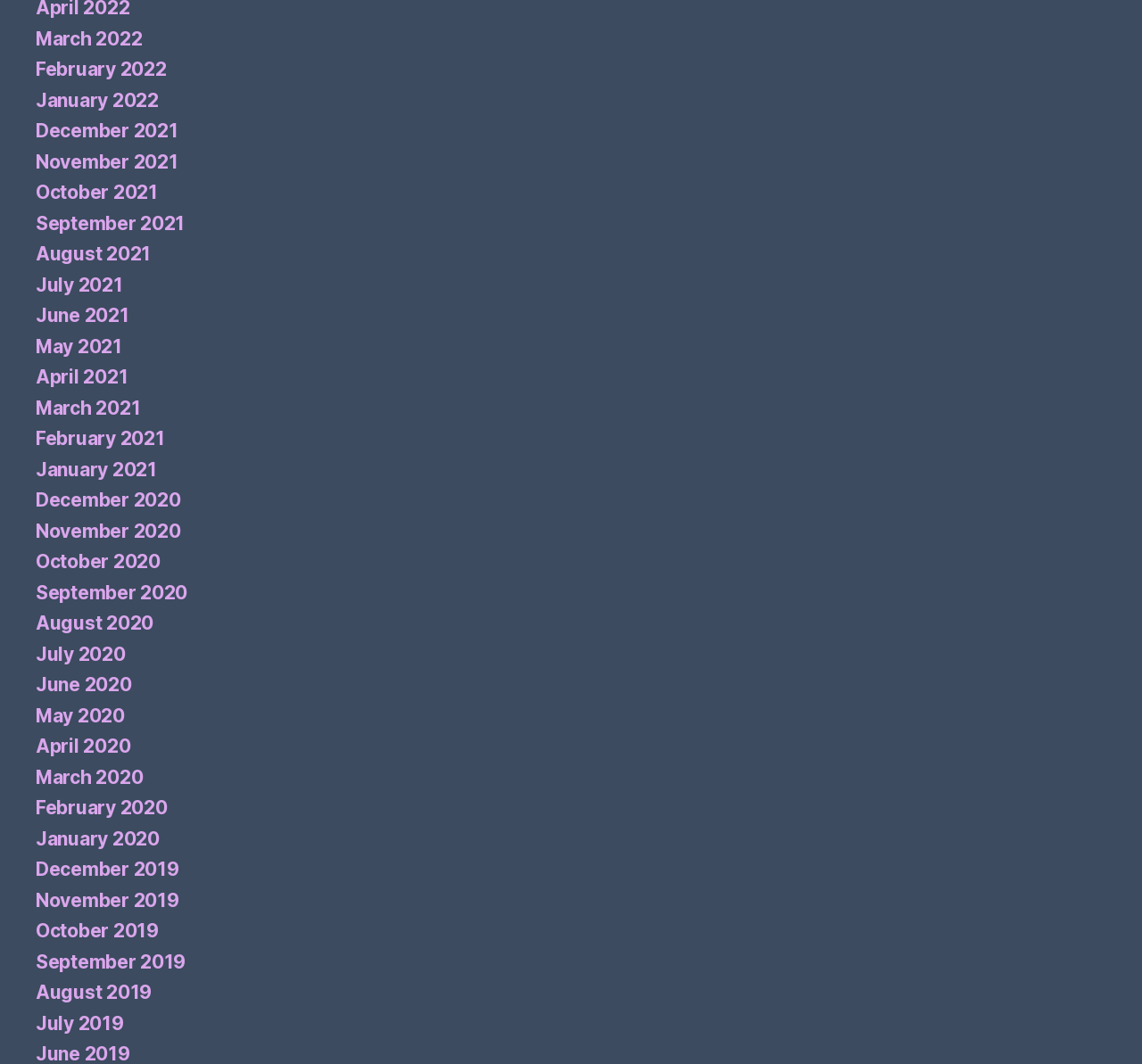Answer the following query concisely with a single word or phrase:
How many months are listed in 2021?

12